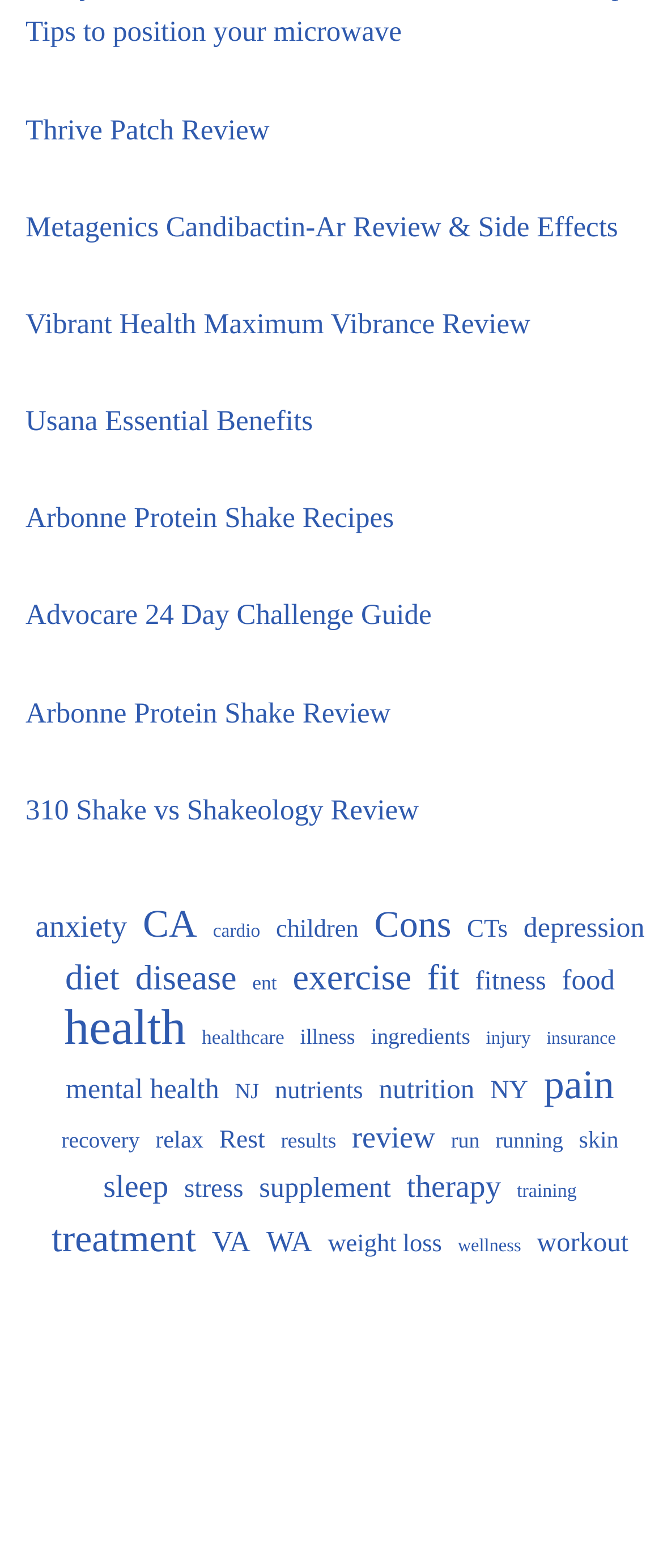Answer the question with a single word or phrase: 
Are there any links related to food?

Yes